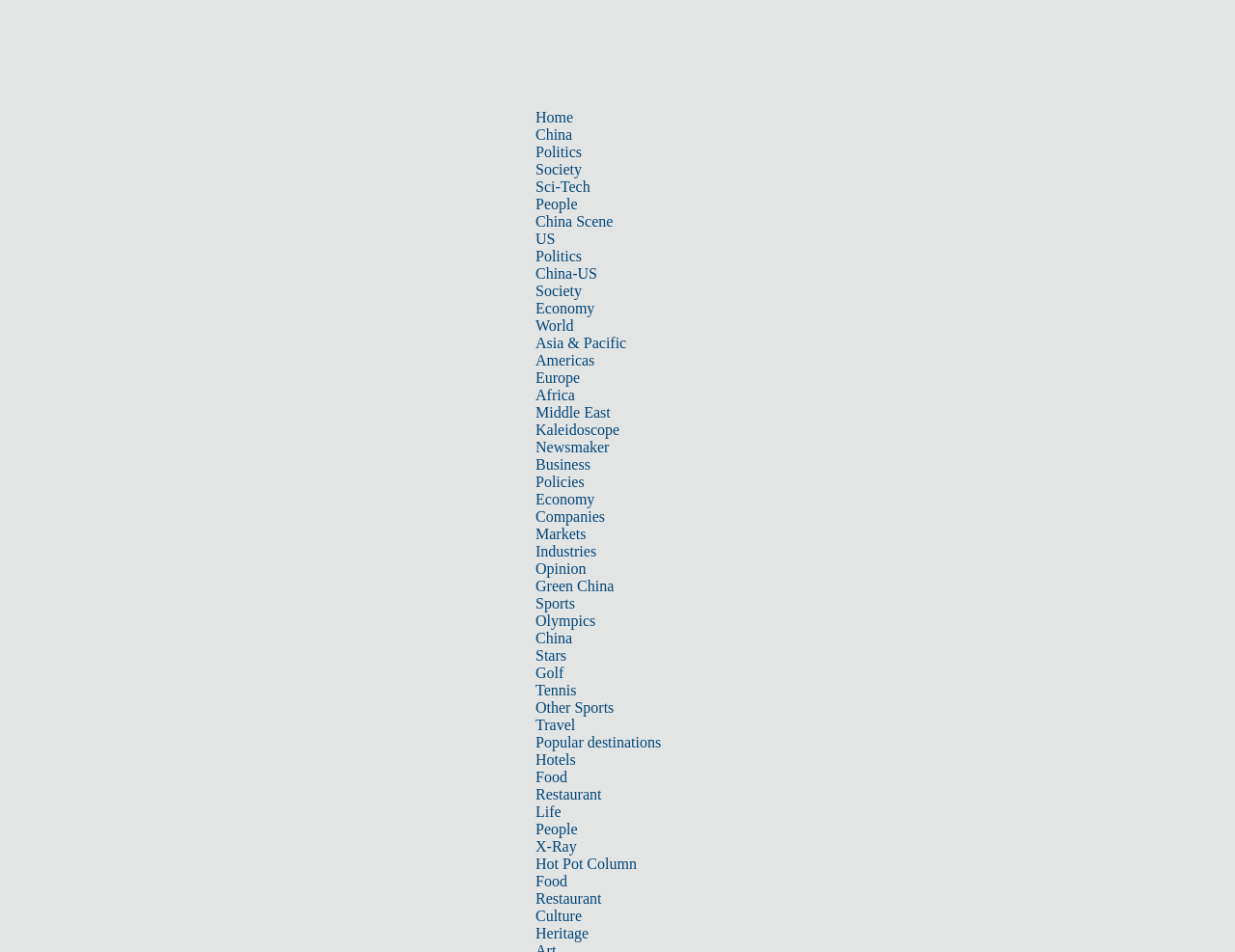Could you highlight the region that needs to be clicked to execute the instruction: "Explore the 'Kaleidoscope' section"?

[0.434, 0.443, 0.502, 0.46]